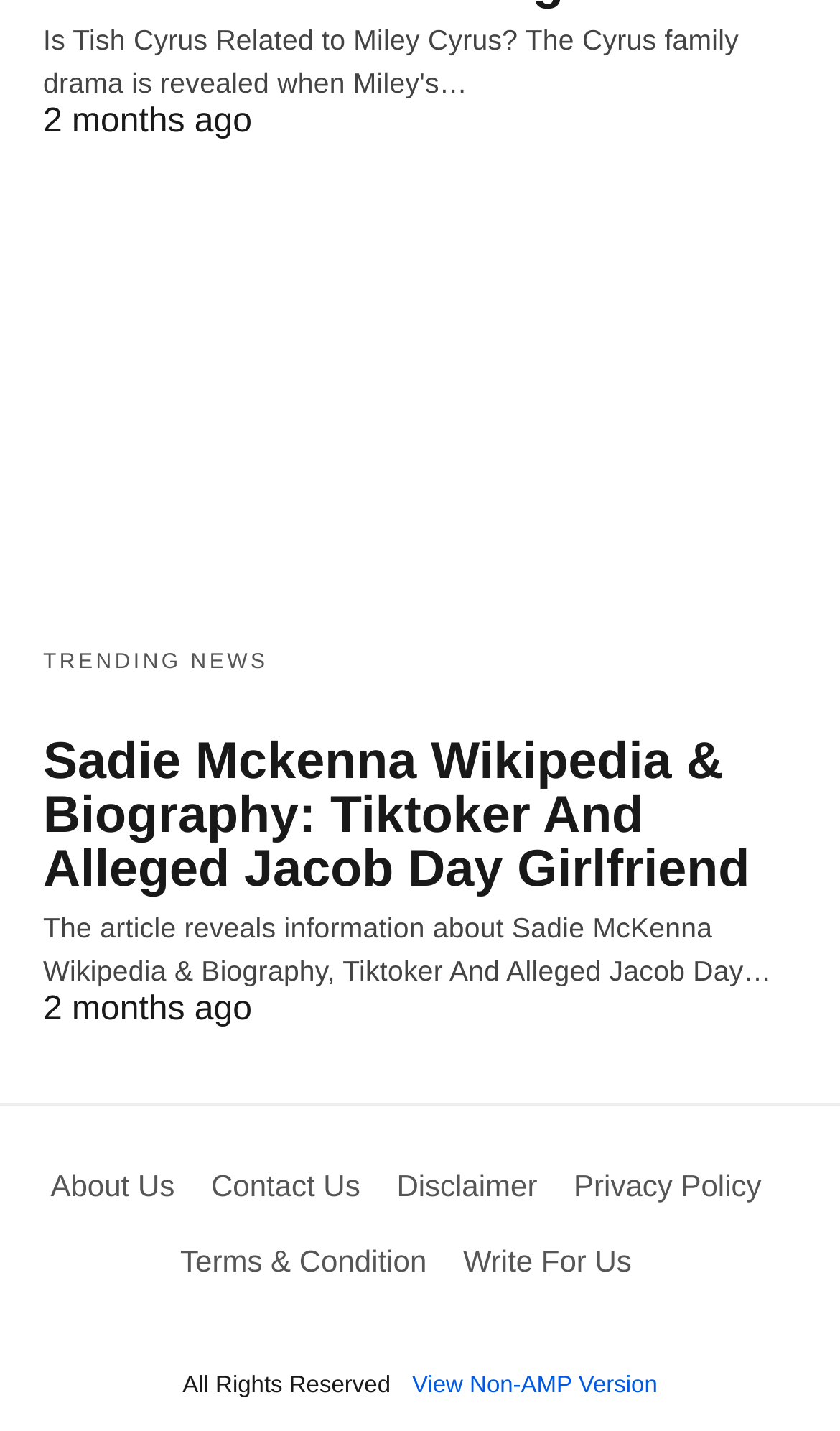What is the topic of the article?
Kindly give a detailed and elaborate answer to the question.

The topic of the article can be determined by looking at the heading element which says 'Sadie Mckenna Wikipedia & Biography: Tiktoker And Alleged Jacob Day Girlfriend'. This heading is a prominent element on the page and indicates the main topic of the article.